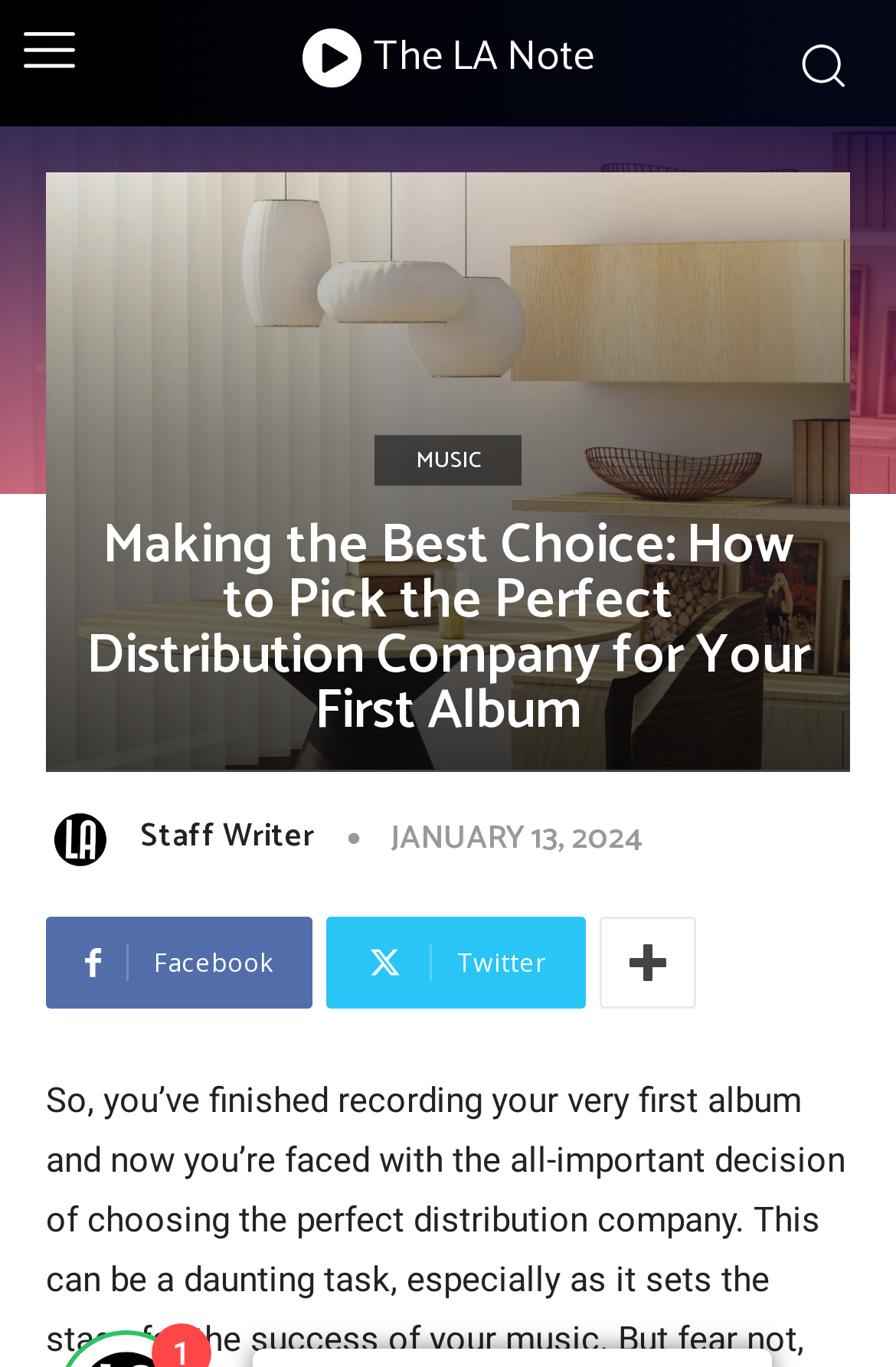Please locate the bounding box coordinates of the element that should be clicked to complete the given instruction: "Toggle navigation".

None